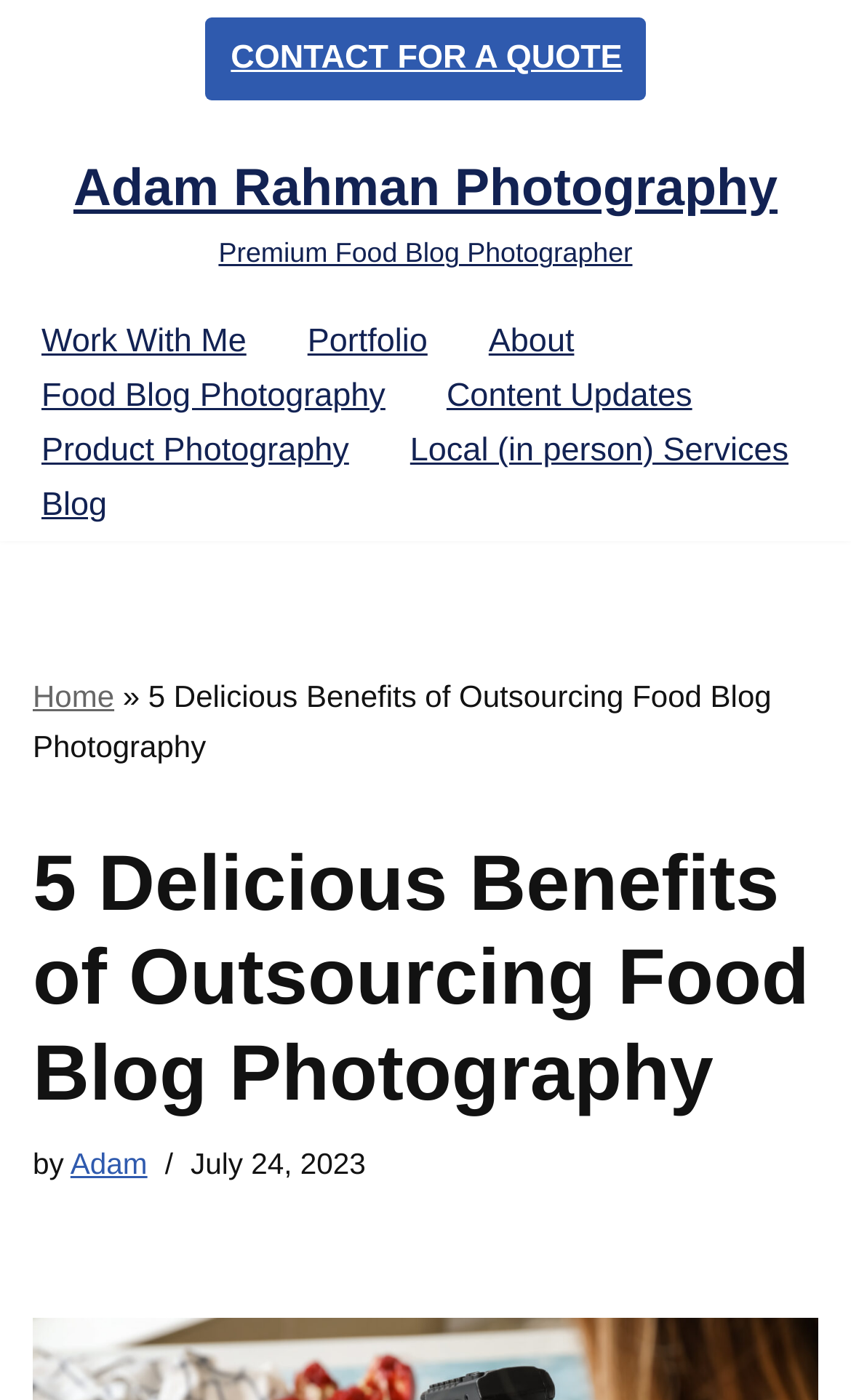Please determine the bounding box coordinates of the clickable area required to carry out the following instruction: "Read about Comfort and Confidence: What to Expect from Breast Implant Removal Surgery". The coordinates must be four float numbers between 0 and 1, represented as [left, top, right, bottom].

None